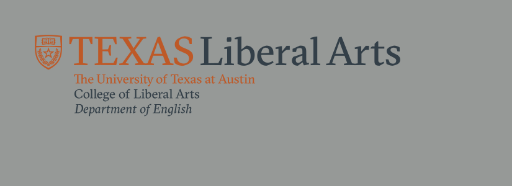Give an in-depth summary of the scene depicted in the image.

The image showcases the logo of the College of Liberal Arts at the University of Texas at Austin. The bold text prominently features "TEXAS" in bright orange, while "Liberal Arts" is displayed in a more subdued tone. Above the text, the university's emblem is visible, adding an official touch to the design. This emblem is placed to the left of the text, emphasizing the institutional identity. The background is a soft gray, providing a neutral canvas that highlights the vibrant colors of the logo. This imagery reflects the college's commitment to a diverse educational experience within the humanities, underscoring its role as a hub for interdisciplinary studies and research within the university.